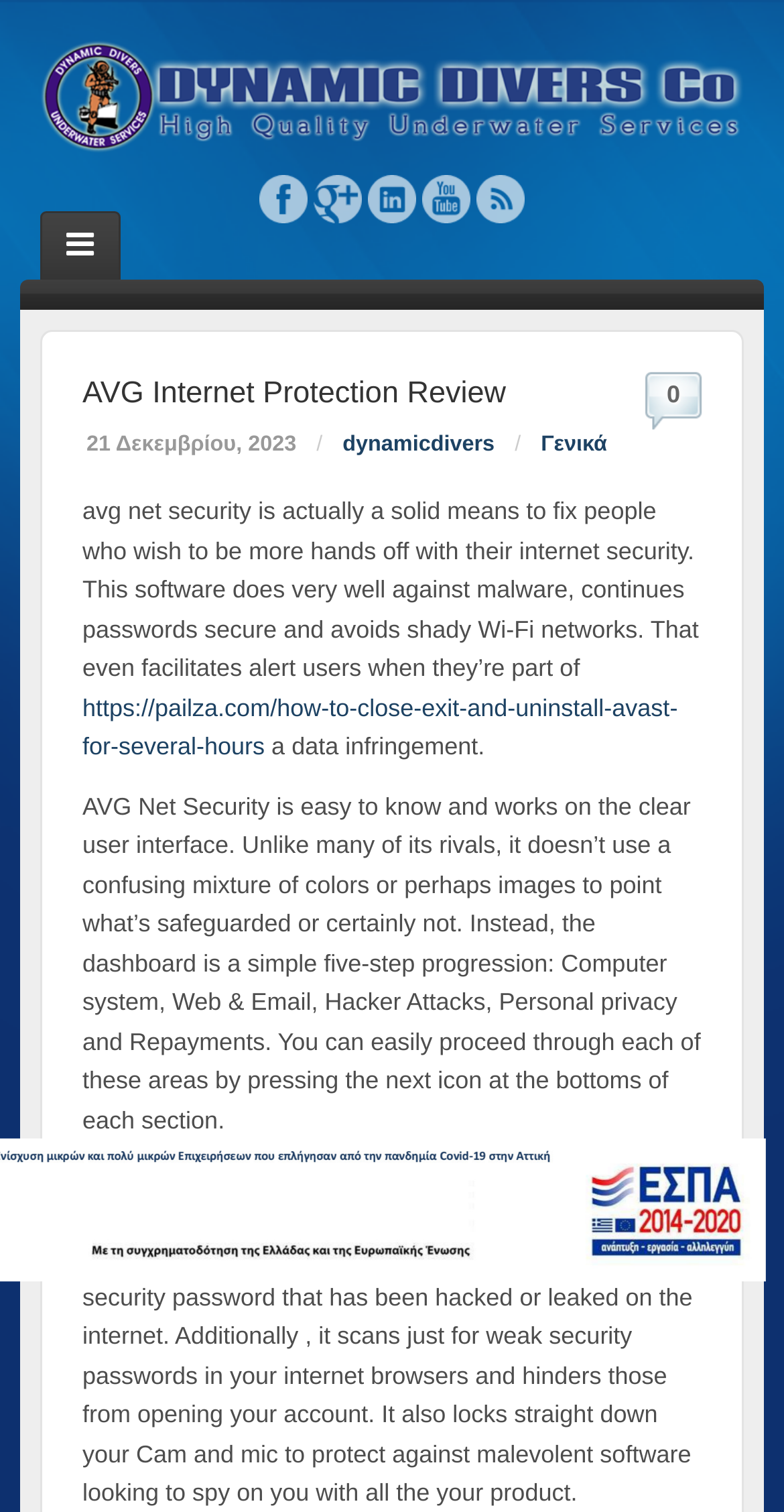Utilize the information from the image to answer the question in detail:
What is the date of the review?

The date of the review can be found next to the heading 'AVG Internet Protection Review', inside the time element. It is written in Greek as '21 Δεκεμβρίου, 2023'.